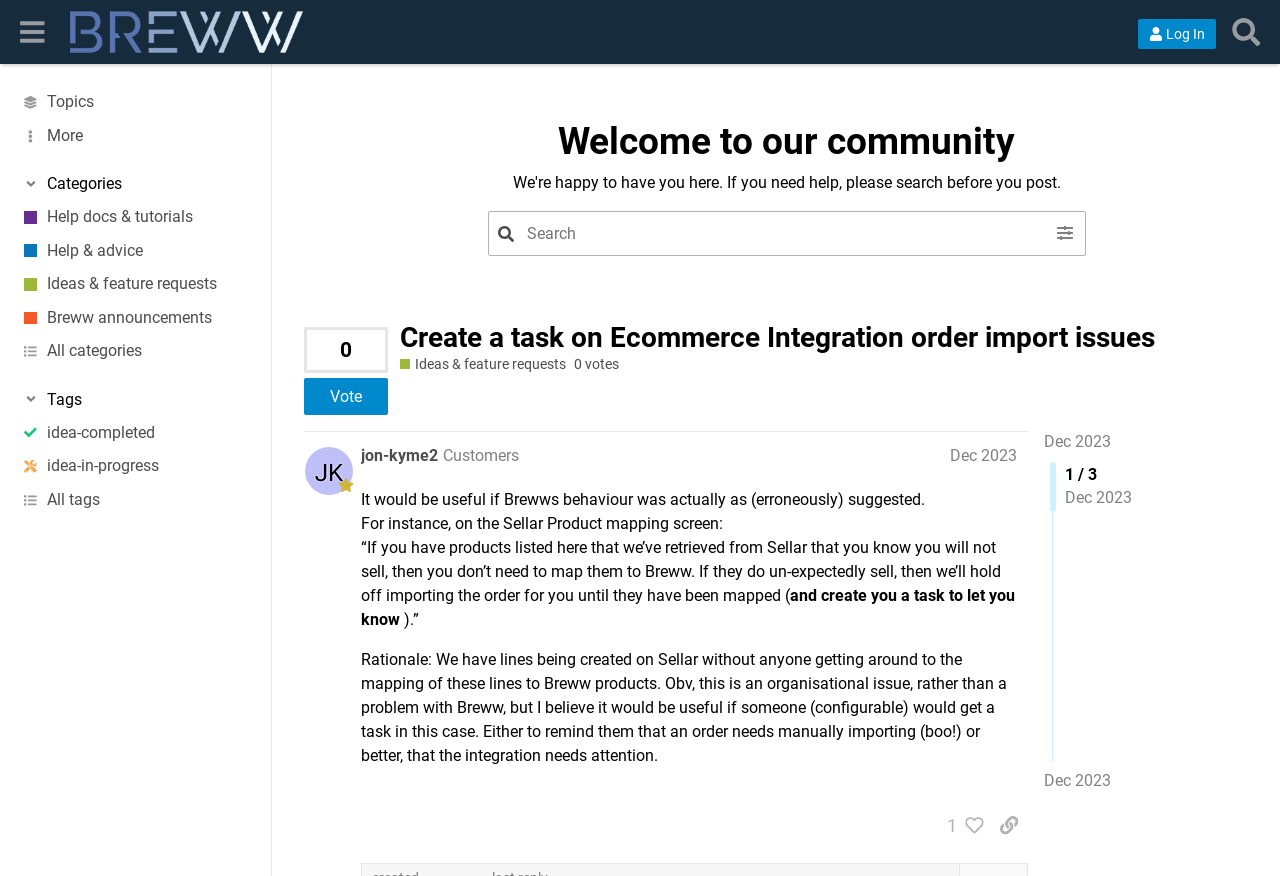Give a one-word or one-phrase response to the question:
What is the button below the post for?

Copy a link to this post to clipboard